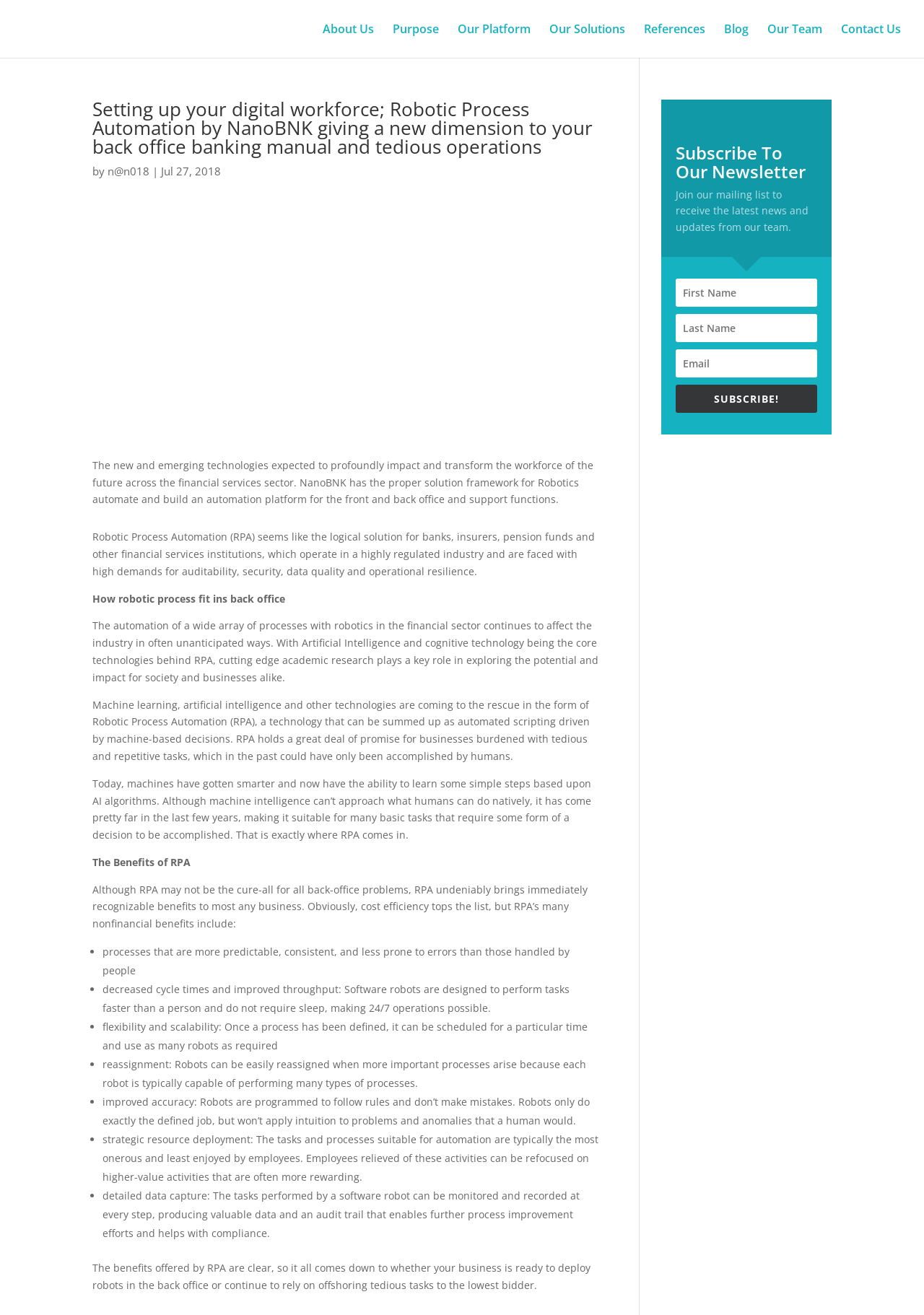Locate and extract the text of the main heading on the webpage.

Setting up your digital workforce; Robotic Process Automation by NanoBNK giving a new dimension to your back office banking manual and tedious operations